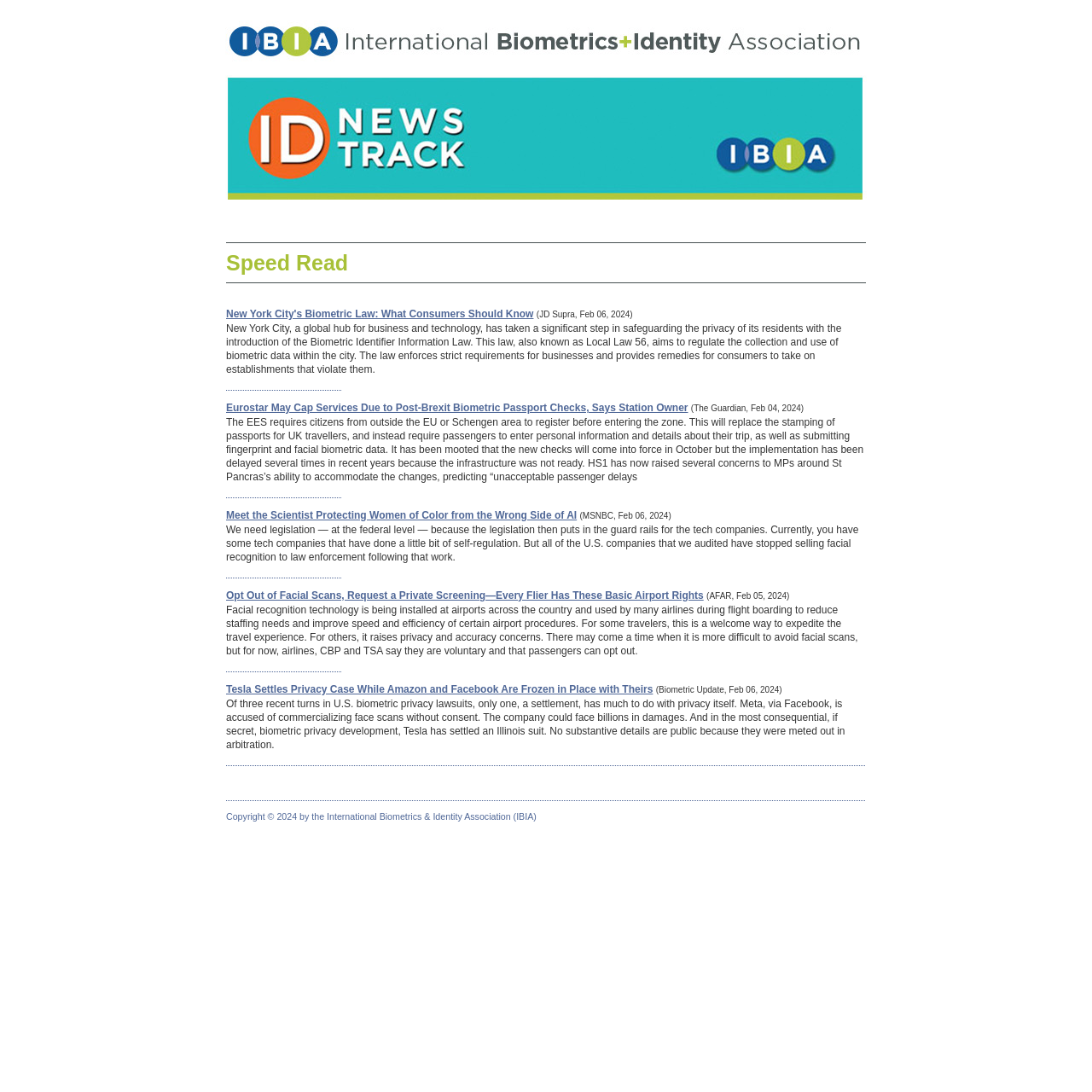What is the main topic of this webpage?
Can you provide an in-depth and detailed response to the question?

Based on the content of the webpage, it appears to be discussing various news articles and updates related to biometric privacy, including laws, regulations, and concerns around facial recognition technology.